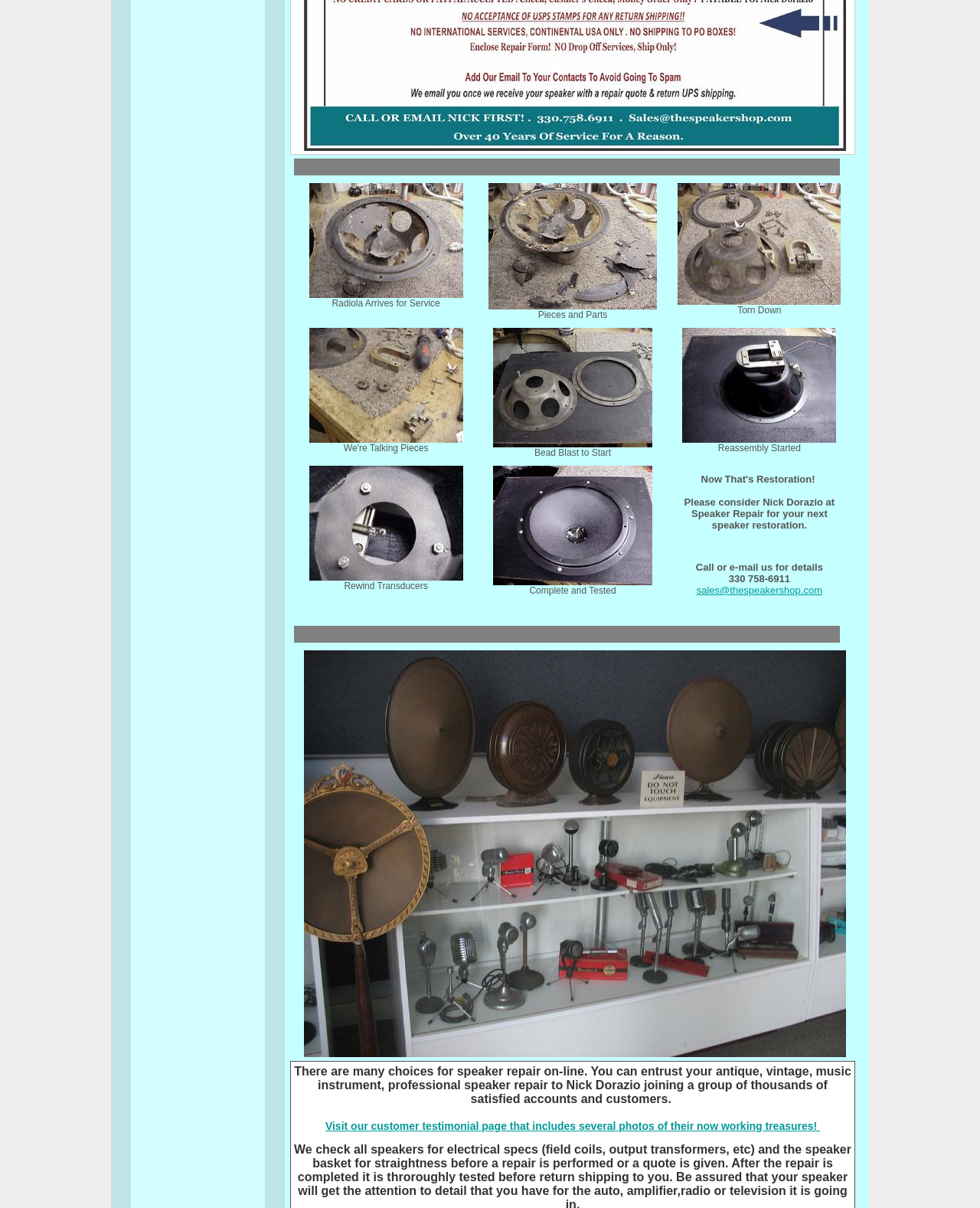Provide a brief response to the question below using a single word or phrase: 
What is the theme of the webpage?

Electronics repair